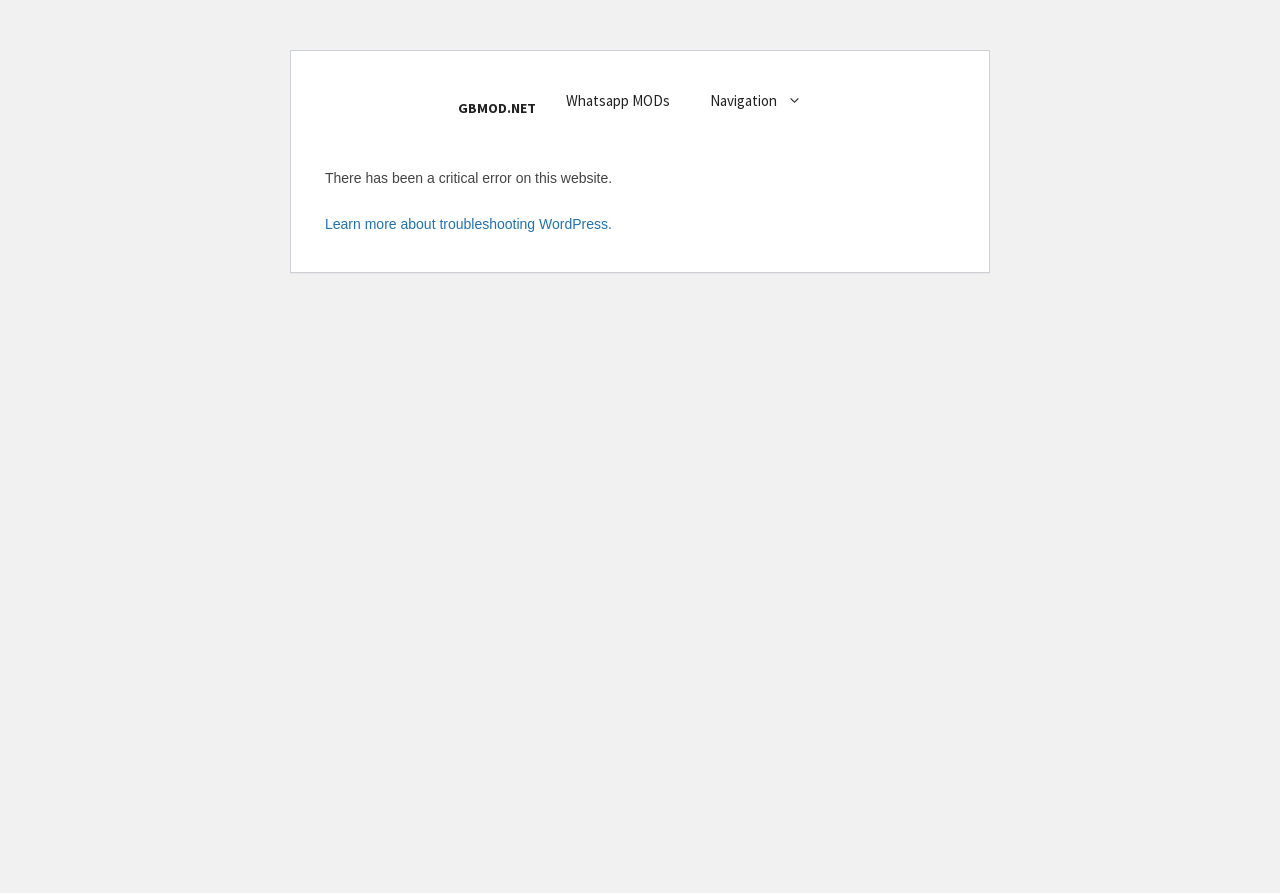Using the information shown in the image, answer the question with as much detail as possible: How many navigation links are present in the primary navigation section?

The primary navigation section contains three links: 'GBMOD.NET', 'Whatsapp MODs', and 'Navigation'.